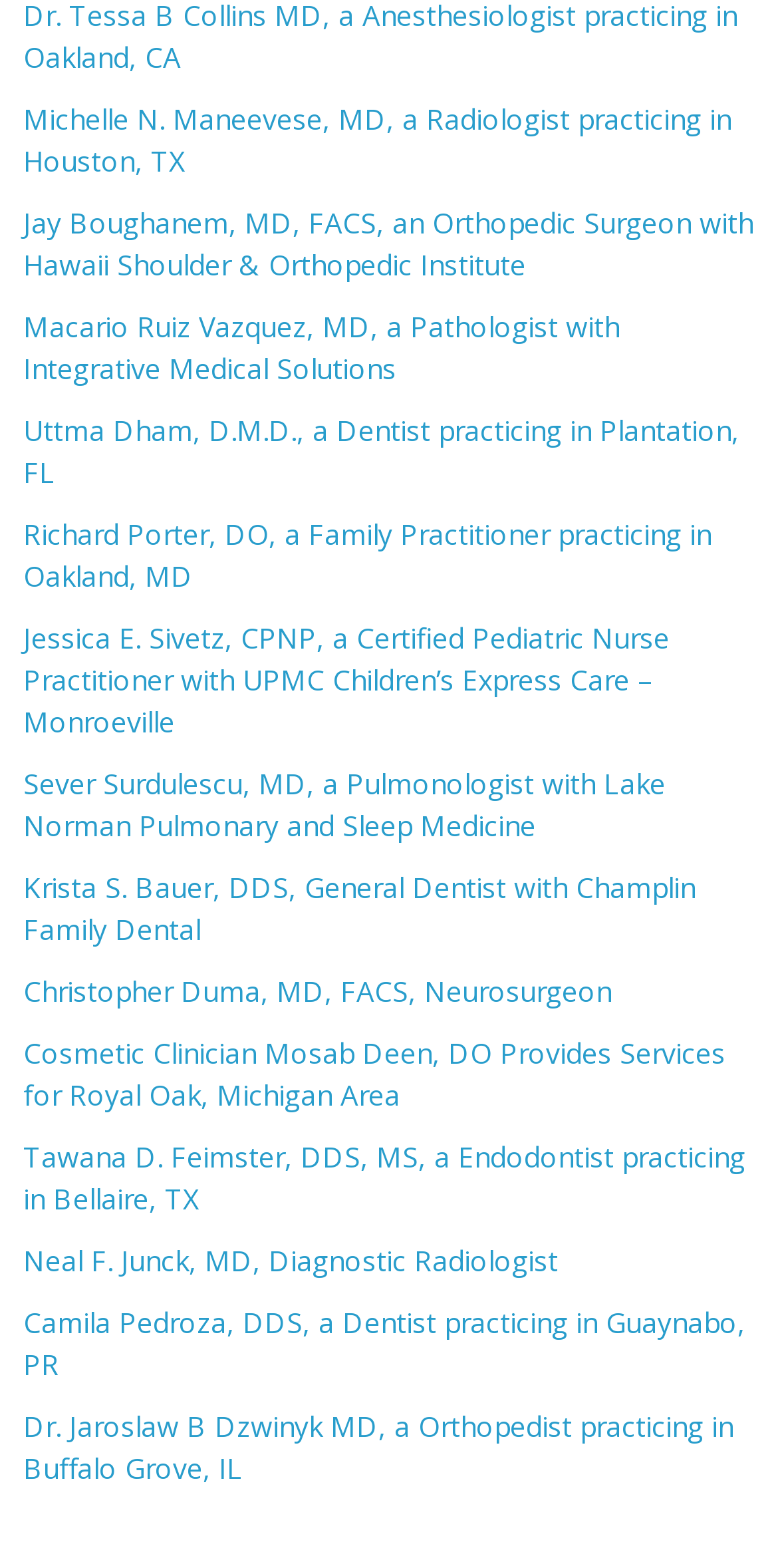What is the specialty of Sever Surdulescu?
Could you answer the question in a detailed manner, providing as much information as possible?

Based on the link element with the text 'Sever Surdulescu, MD, a Pulmonologist with Lake Norman Pulmonary and Sleep Medicine', I can infer that Sever Surdulescu is a Pulmonologist.